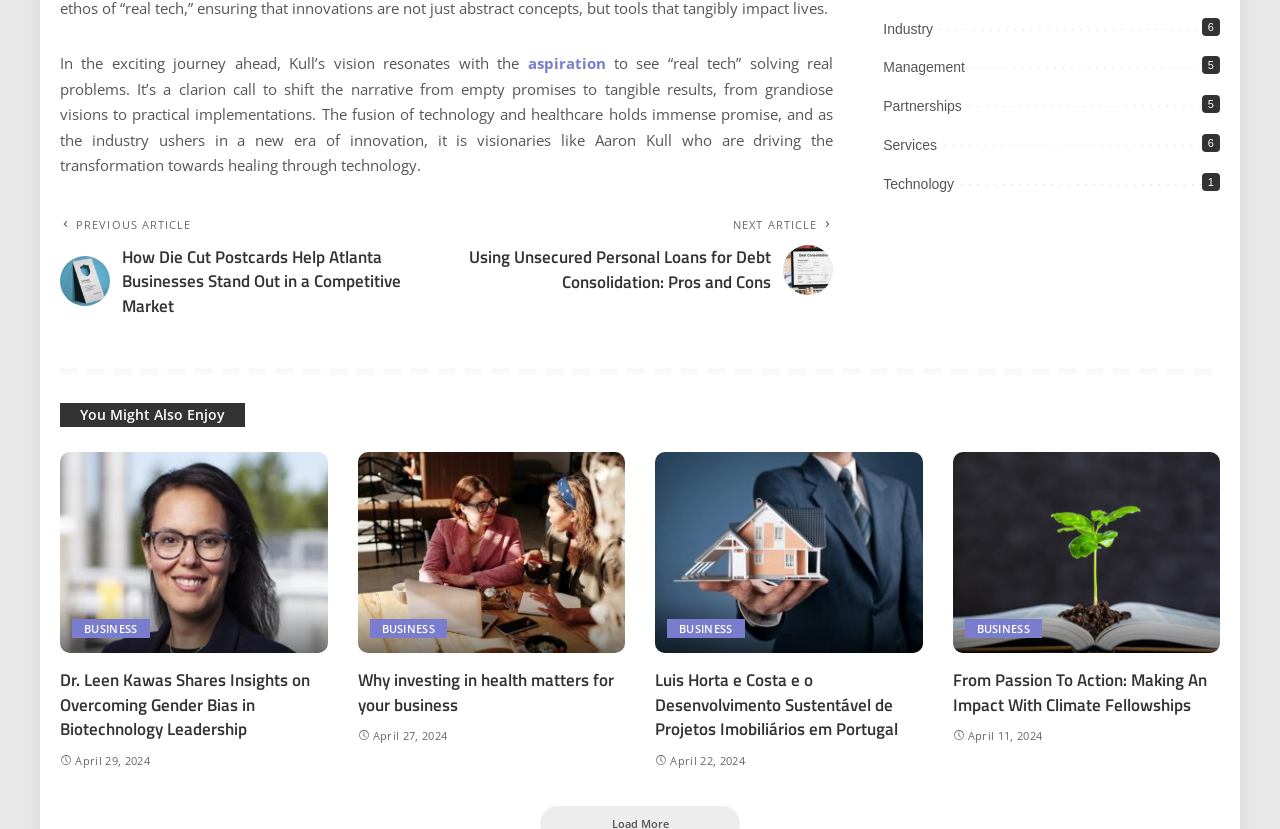What is the topic of the first article?
Using the information from the image, answer the question thoroughly.

The first article's text mentions 'real tech' and 'healthcare', indicating that the topic is related to the intersection of healthcare and technology.